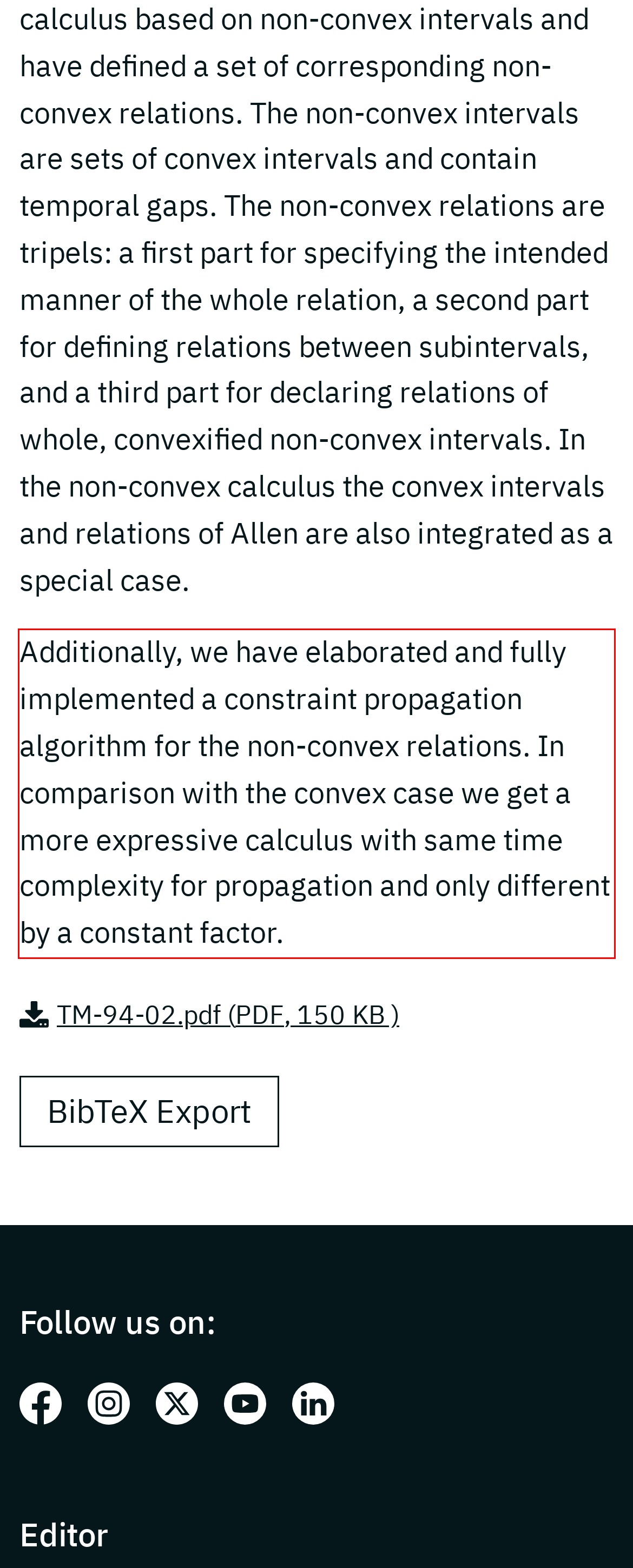Examine the screenshot of the webpage, locate the red bounding box, and perform OCR to extract the text contained within it.

Additionally, we have elaborated and fully implemented a constraint propagation algorithm for the non-convex relations. In comparison with the convex case we get a more expressive calculus with same time complexity for propagation and only different by a constant factor.